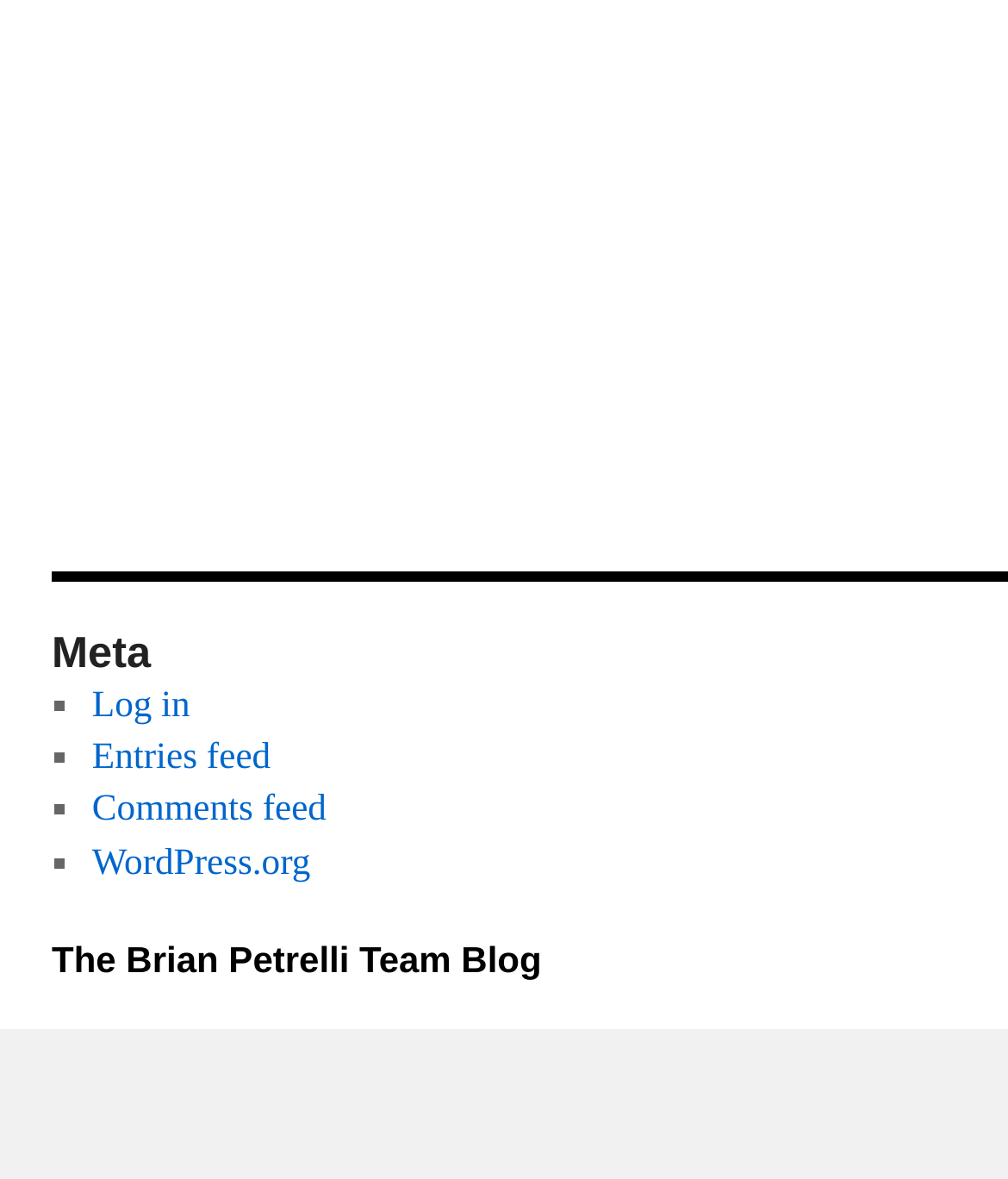Based on the element description The Brian Petrelli Team Blog, identify the bounding box of the UI element in the given webpage screenshot. The coordinates should be in the format (top-left x, top-left y, bottom-right x, bottom-right y) and must be between 0 and 1.

[0.051, 0.879, 0.537, 0.914]